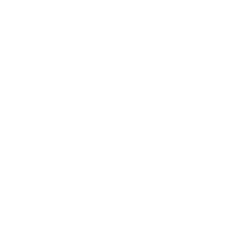Give a detailed account of the contents of the image.

The image features a sleek, modern logo for "AI FlipBooks," a product offered by Digital Maart. The design emphasizes innovation in digital content creation, aligning with the brand's focus on harnessing AI technology for enhanced marketing solutions. Showcased prominently alongside the logo are promotional offers, including a discount of 90%, indicating a strong incentive for potential customers. This logo is part of a broader offering that includes various AI-driven tools and products aimed at streamlining content creation and boosting productivity for marketers and businesses. The engaging visual identity and compelling promotional messaging highlight the cutting-edge services provided by Digital Maart, inviting users to explore and capitalize on the advantages of AI technology in their marketing strategies.